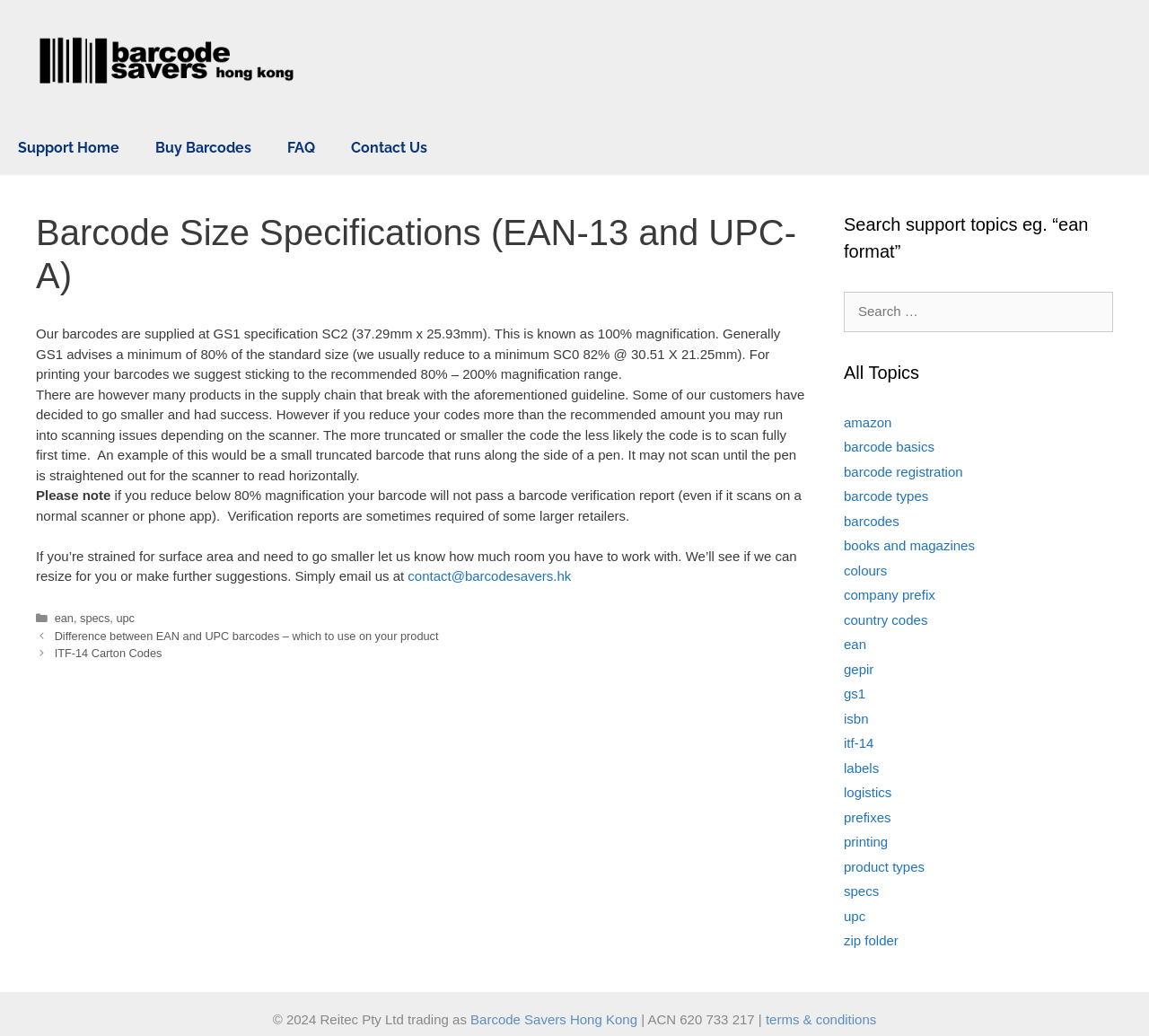Please find the bounding box coordinates of the section that needs to be clicked to achieve this instruction: "Read more about Endometriosis And Pregnancy".

None